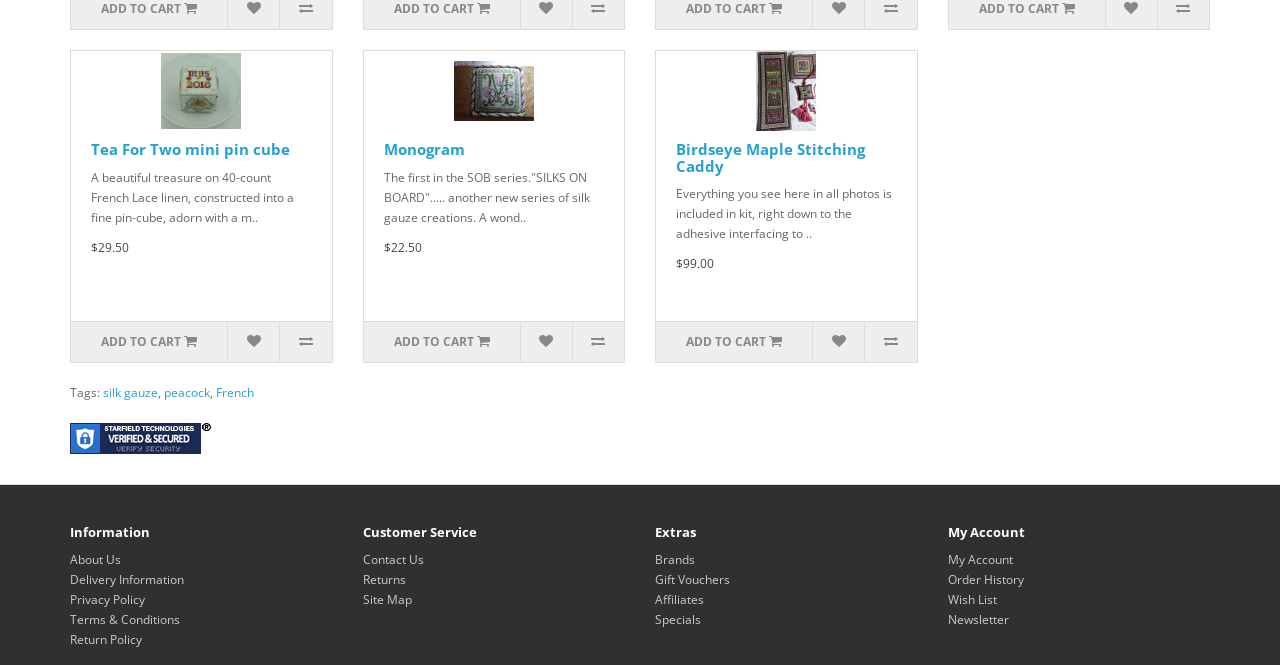Refer to the image and provide an in-depth answer to the question:
What is the purpose of the buttons with the icons?

I found the purpose of the buttons with the icons by looking at the button elements with the text 'ADD TO CART' and the icons. These buttons are likely used to add the corresponding products to the cart.